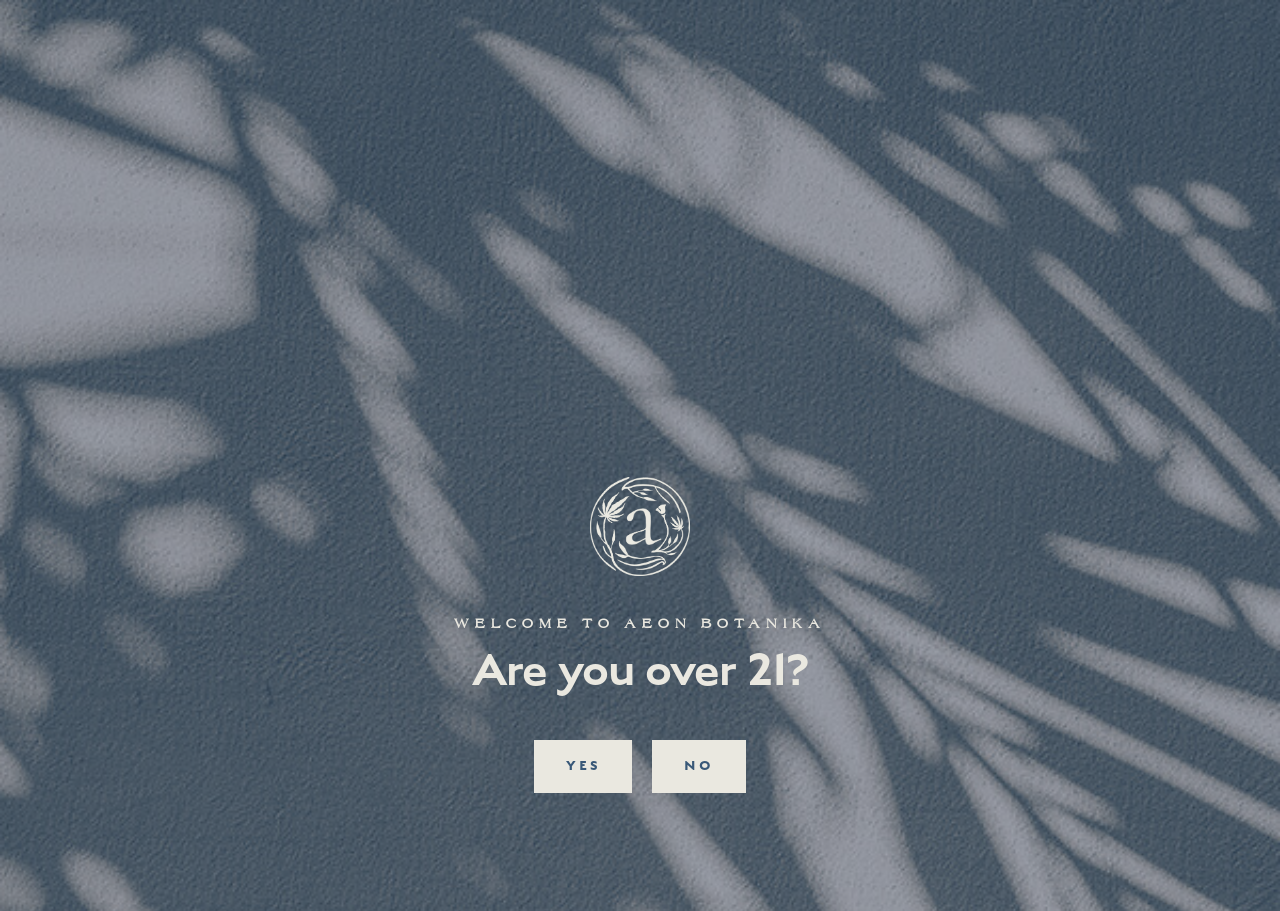Produce an extensive caption that describes everything on the webpage.

The webpage is about Aeon Botanika, a cannabis company founded and led by a licensed healthcare professional. At the top of the page, there is a heading "Aeon Botanika" with an accompanying image of the company's logo. Below this, there is a larger heading "WELCOME TO AEON BOTANIKA". 

On the page, there is an age verification section, which asks "Are you over 21?" and provides two buttons, "YES" and "NO", positioned side by side. 

In the top-left corner, there is a smaller version of the Aeon Botanika logo, which is a link. 

The top navigation bar has four links: "THE SPACE", "ABOUT", "PRESS", and "CONTACT". 

Below the age verification section, there is a section about the company's team, headed by "OUR TEAM". This section includes a paragraph of text describing the company's mission and values, stating that they believe whole plant medicine has the potential to positively change health, happiness, and communities.